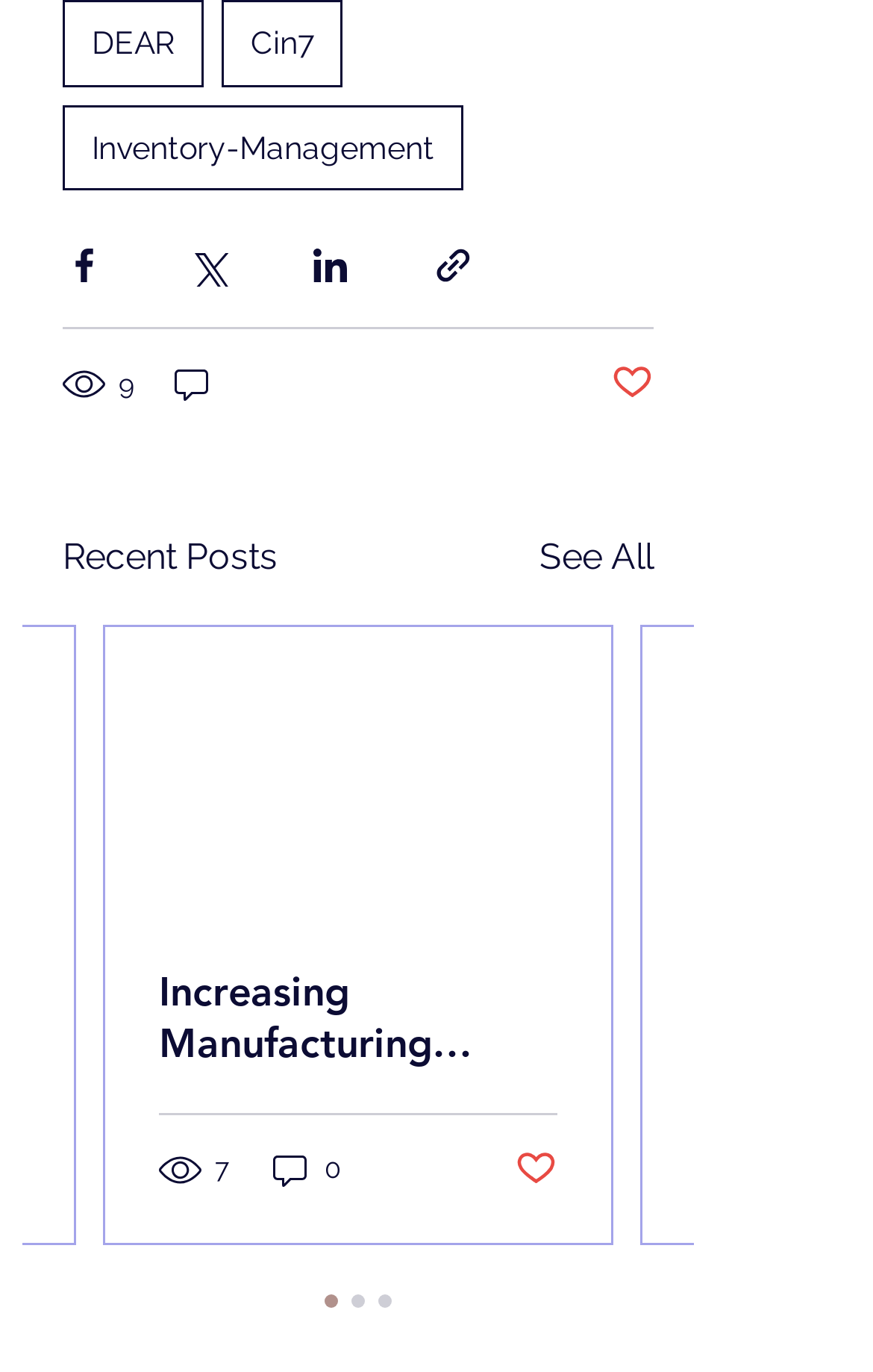Find the bounding box coordinates for the area you need to click to carry out the instruction: "View Recent Posts". The coordinates should be four float numbers between 0 and 1, indicated as [left, top, right, bottom].

[0.072, 0.387, 0.318, 0.426]